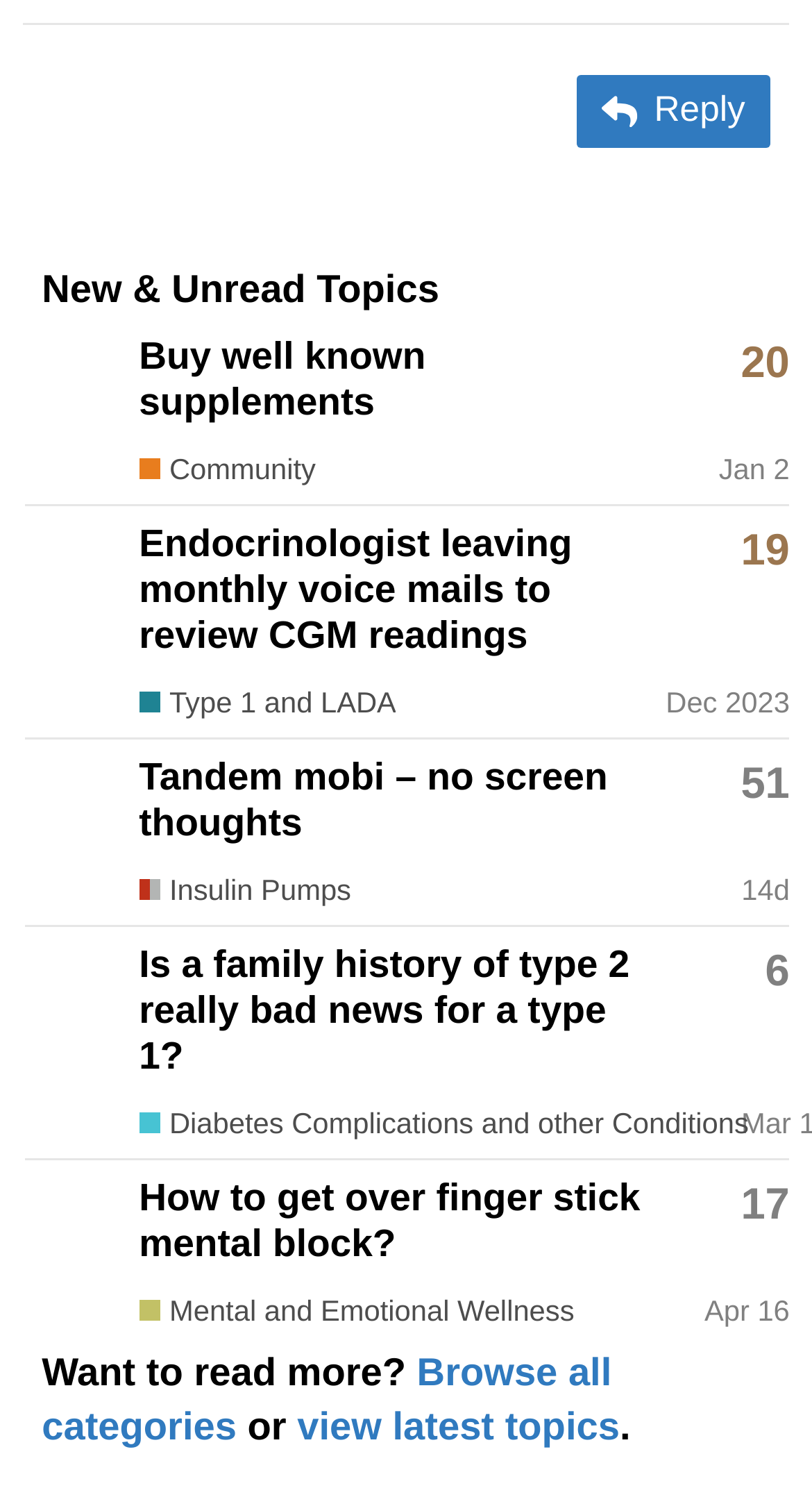Respond with a single word or short phrase to the following question: 
What is the purpose of the 'Reply' button?

To reply to a topic